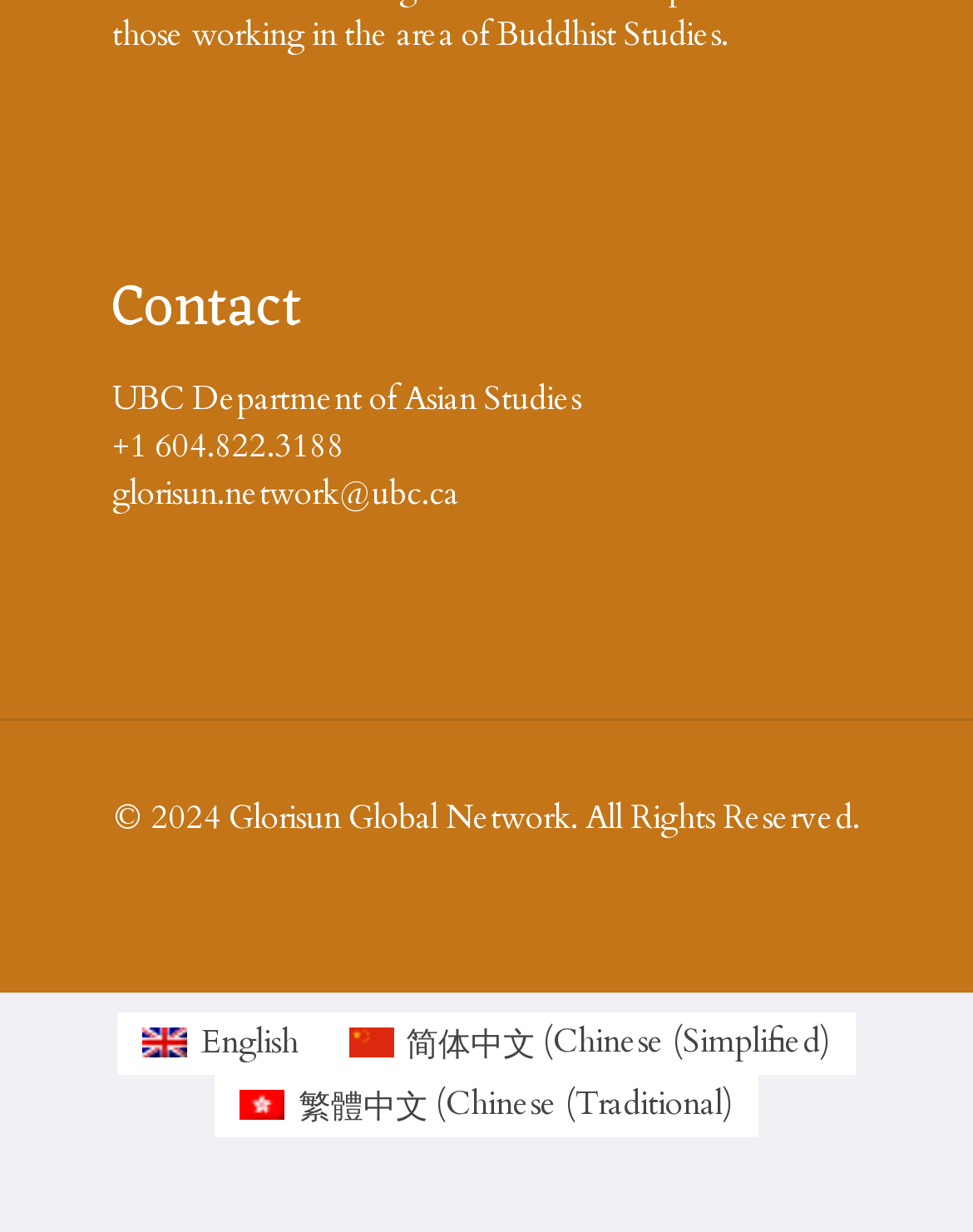What is the department's phone number?
Answer with a single word or phrase by referring to the visual content.

+1 604.822.3188